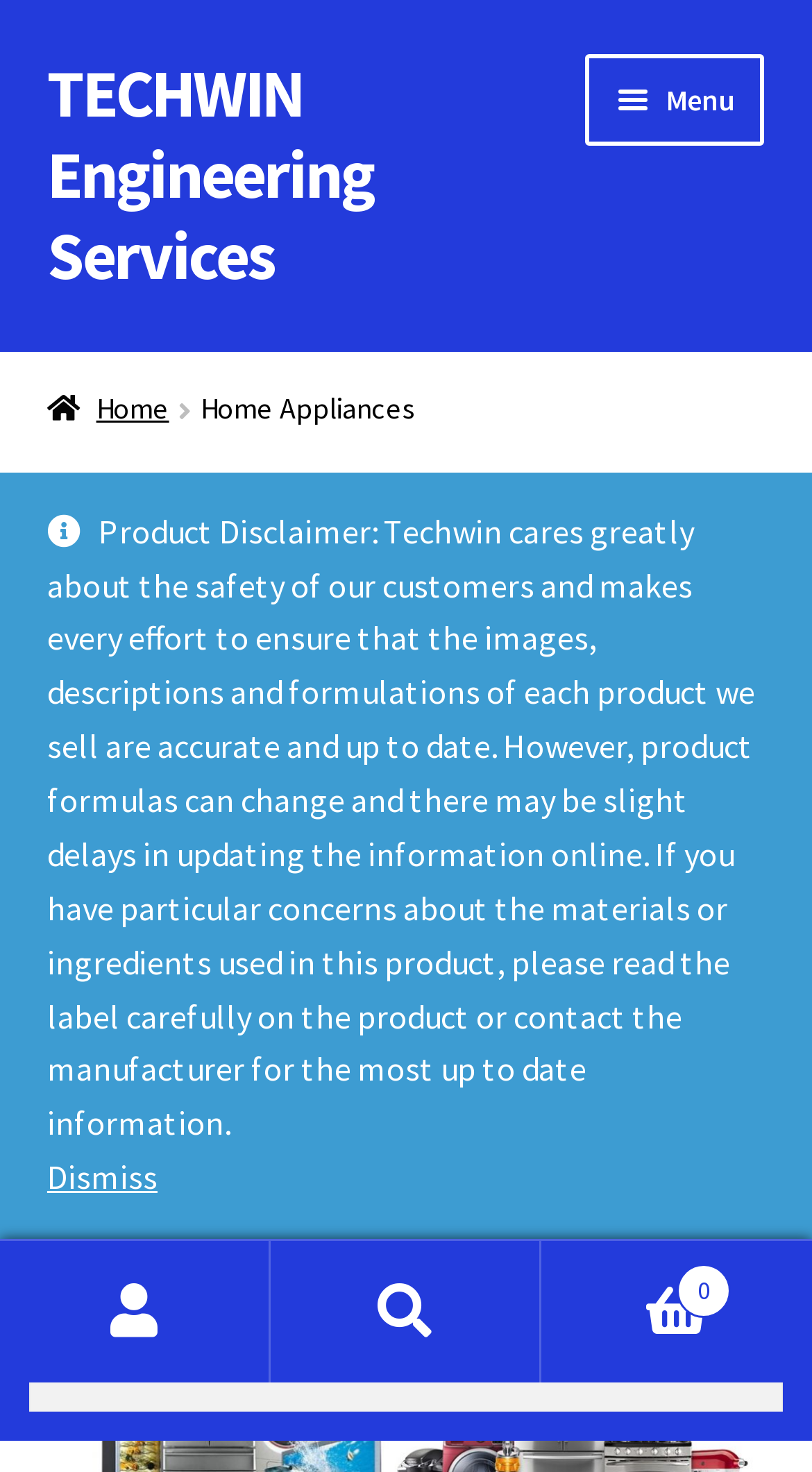How many icons are there in the top right corner?
Refer to the screenshot and deliver a thorough answer to the question presented.

The top right corner of the webpage contains three icons: 'My Account', 'Search', and 'Cart', which are represented by the Unicode characters '', '', and '' respectively.